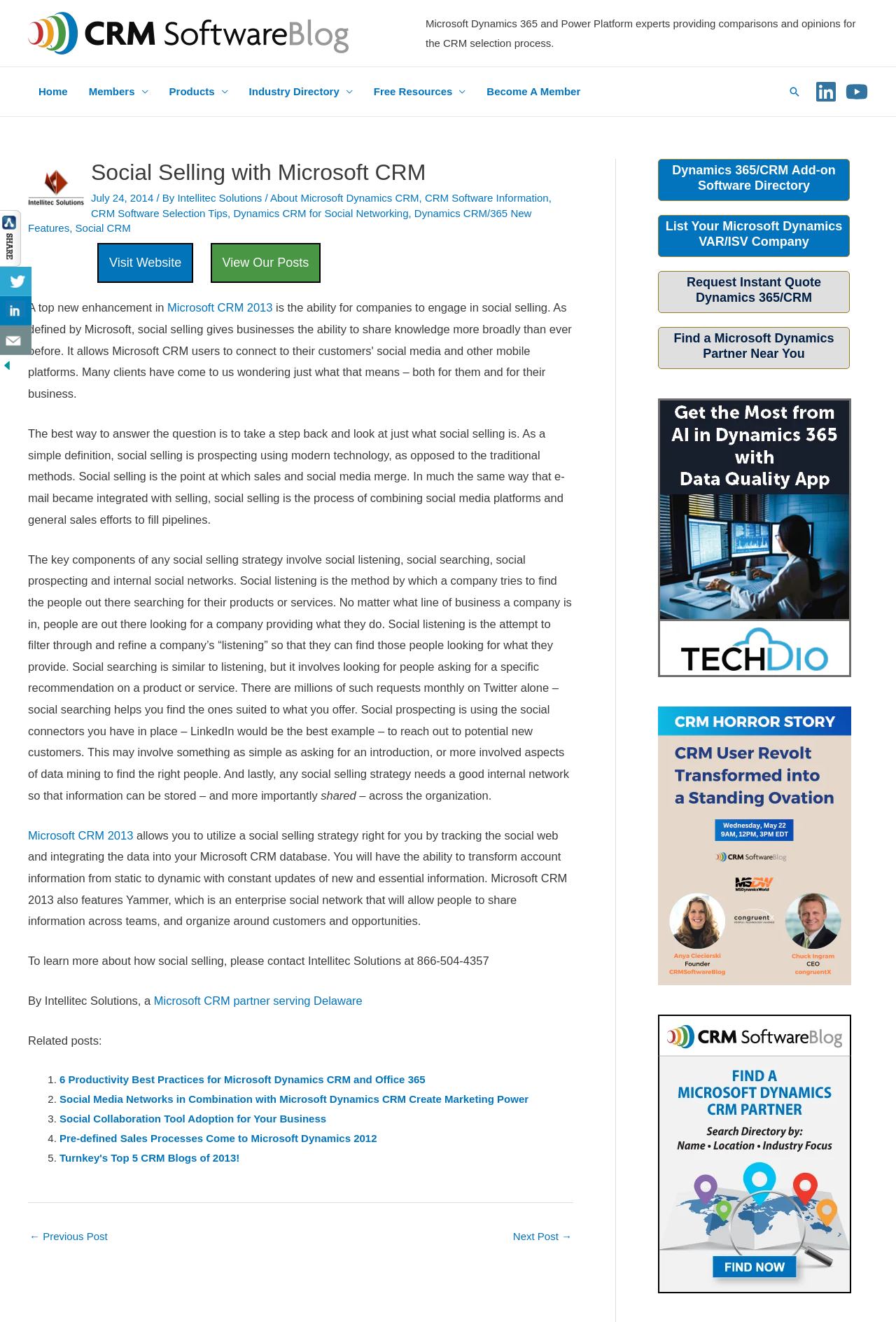Pinpoint the bounding box coordinates of the clickable area necessary to execute the following instruction: "Click on the 'Home' link". The coordinates should be given as four float numbers between 0 and 1, namely [left, top, right, bottom].

[0.031, 0.051, 0.087, 0.088]